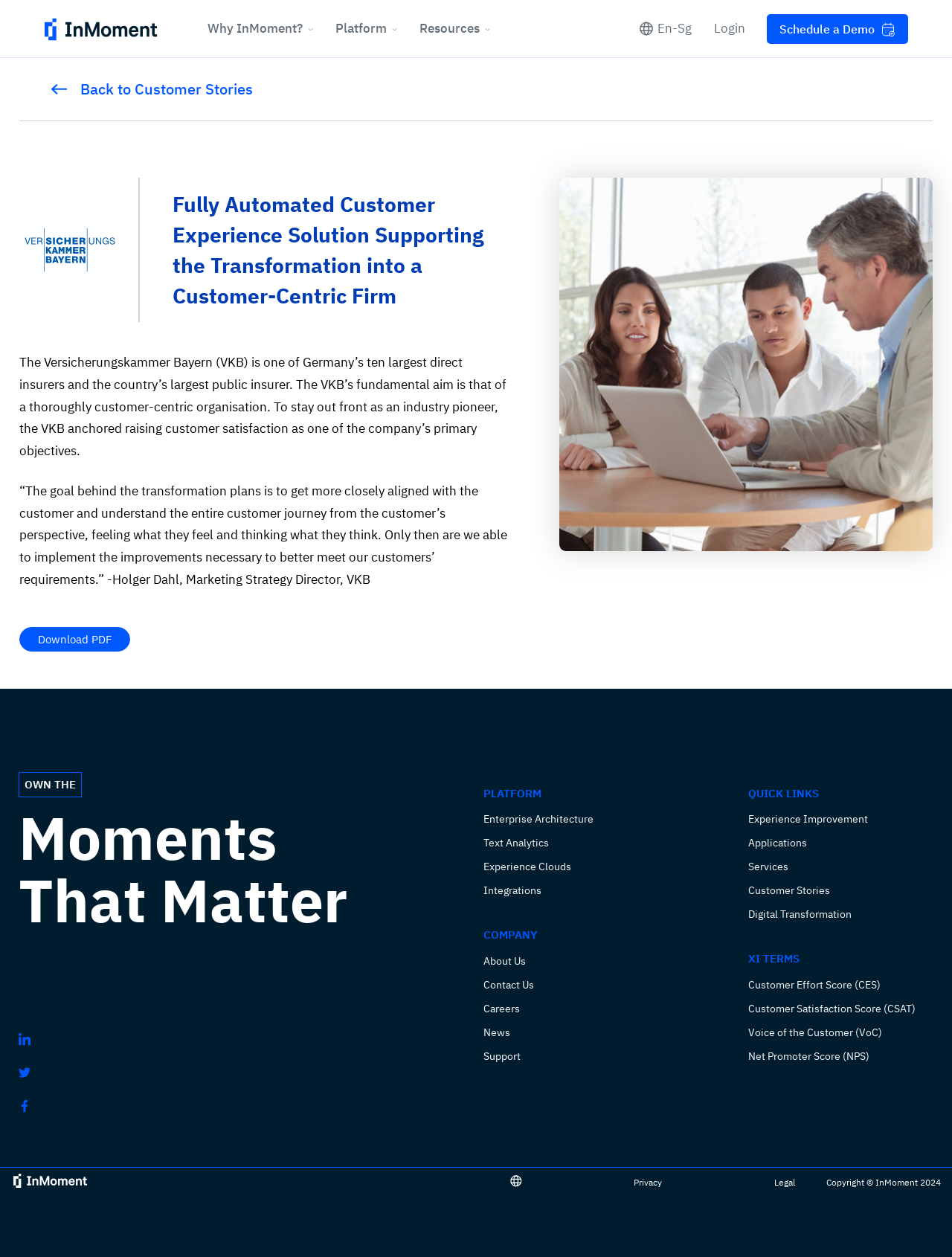Please respond to the question using a single word or phrase:
What is the language of the 'En-Sg' button?

English-Singapore